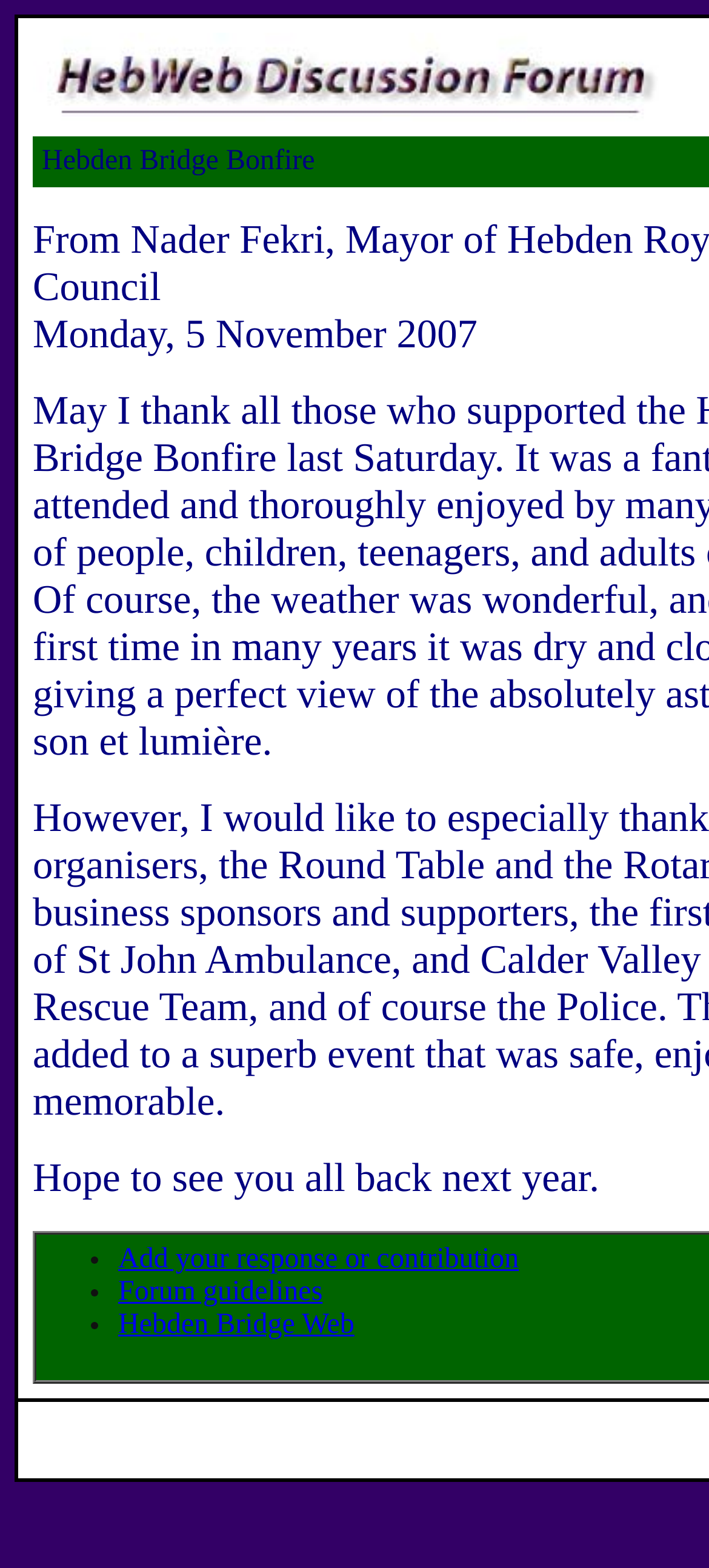Using the description "Hebden Bridge Web", locate and provide the bounding box of the UI element.

[0.167, 0.835, 0.5, 0.855]